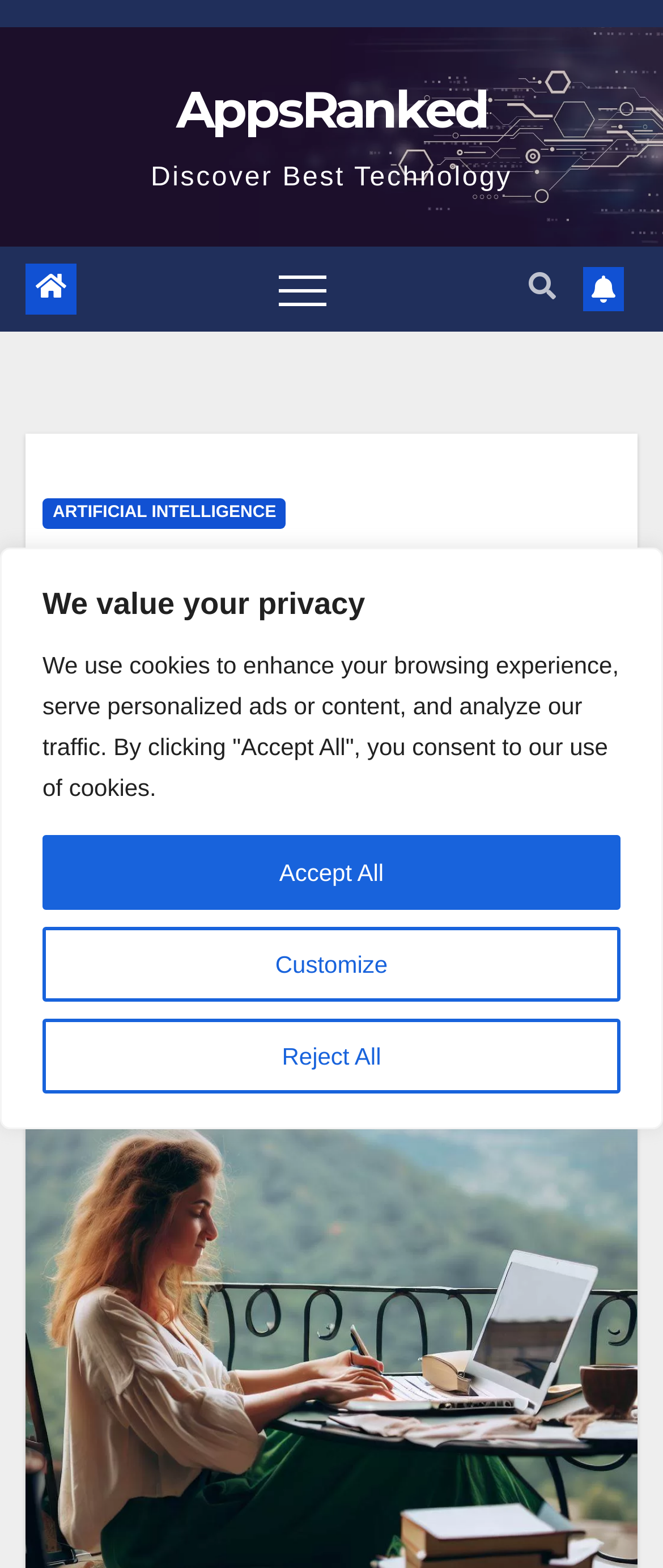What is the purpose of the toggle navigation button?
Answer the question using a single word or phrase, according to the image.

To expand or collapse navigation